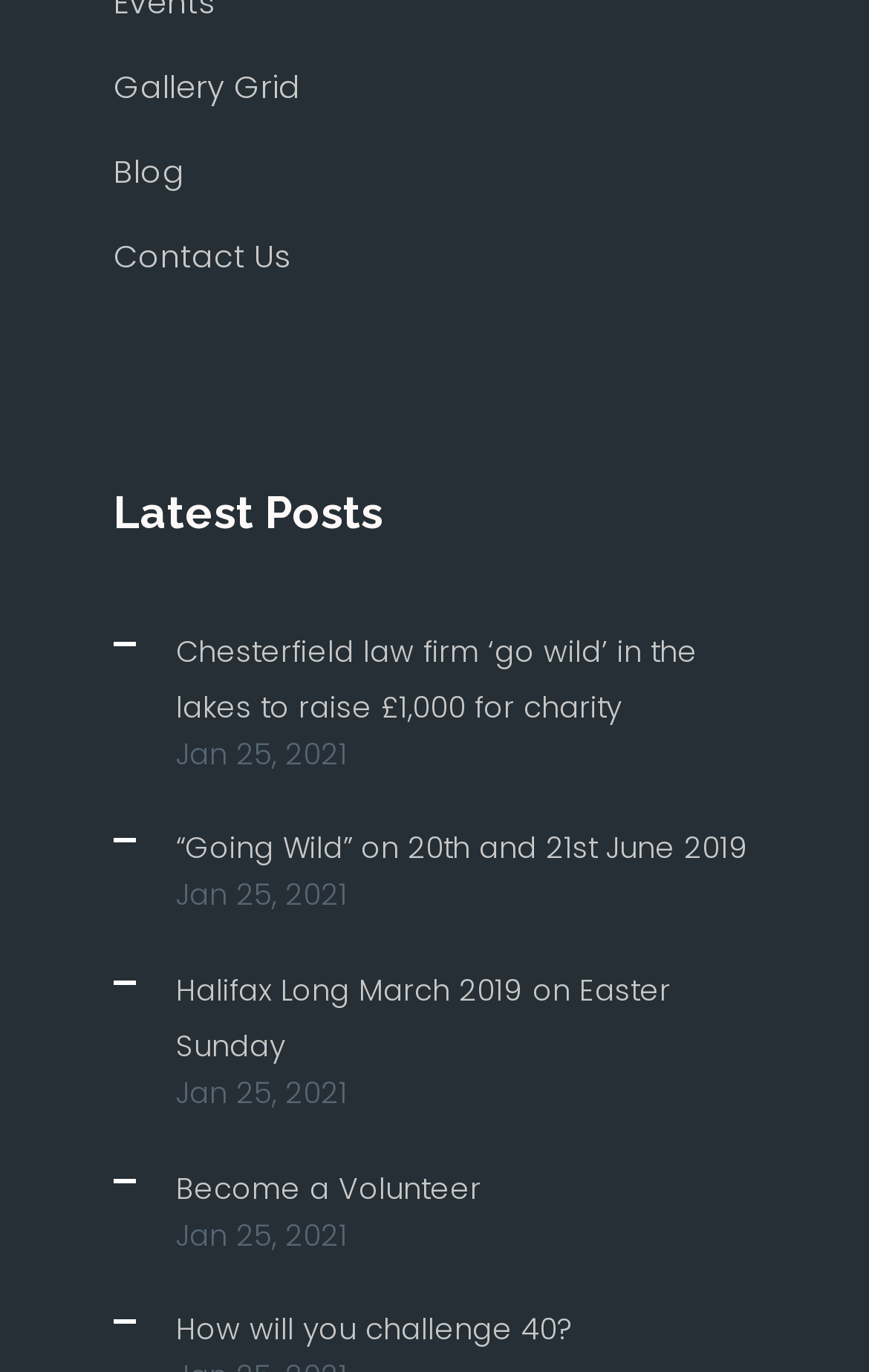Respond to the question below with a single word or phrase: What is the date mentioned in the webpage?

Jan 25, 2021